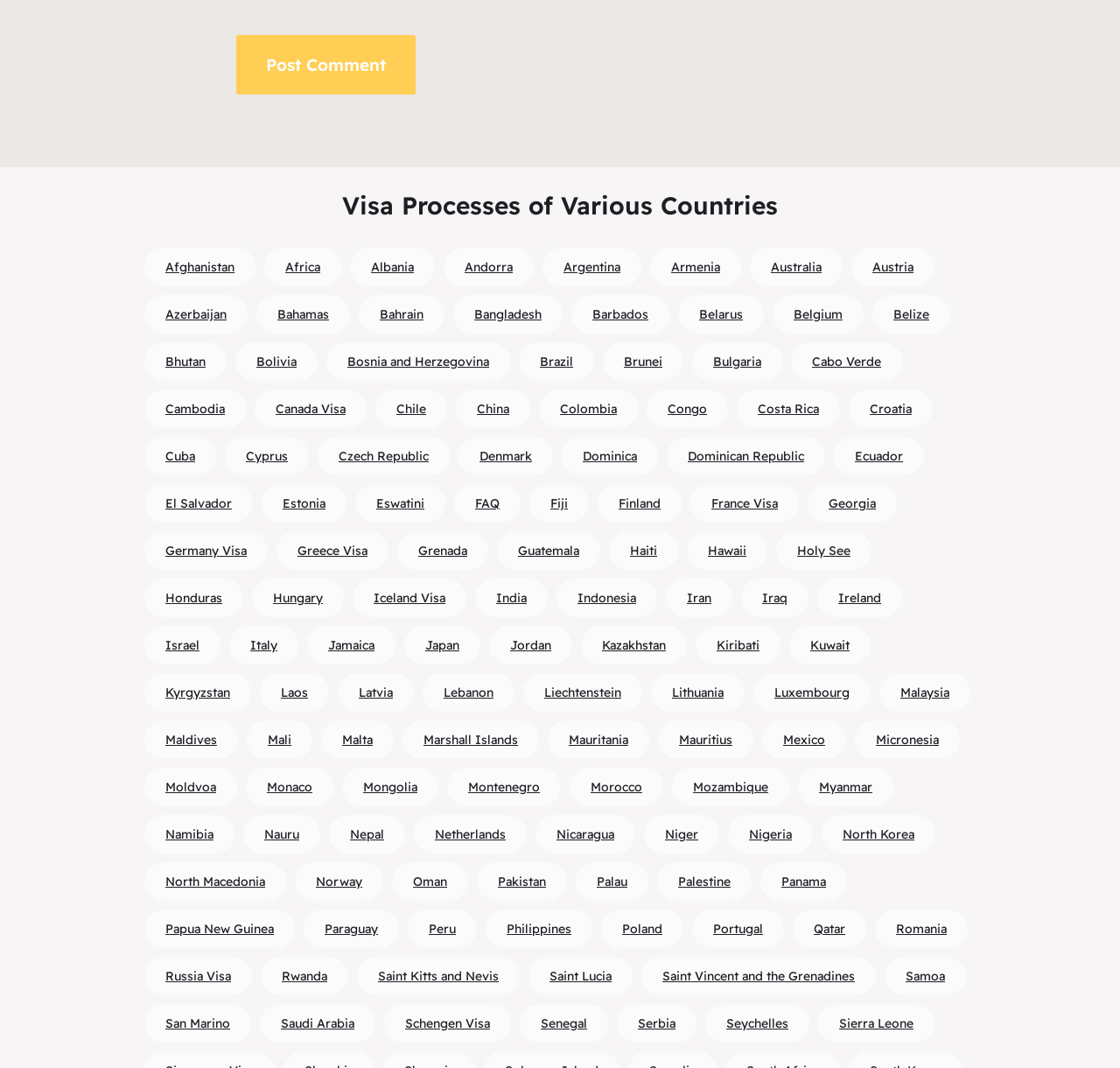Identify the bounding box for the UI element that is described as follows: "Skip to product information".

None